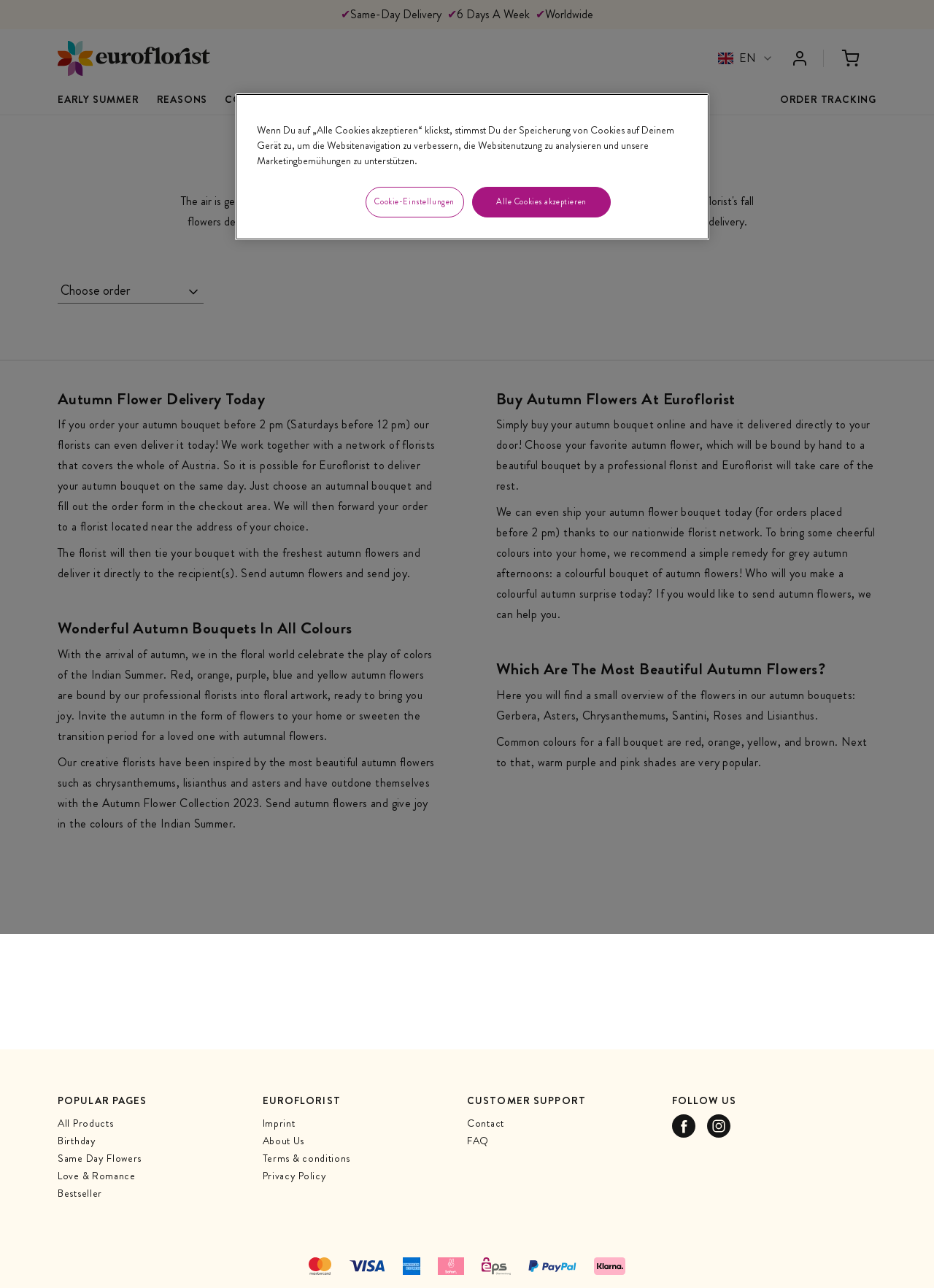Locate the bounding box coordinates of the area that needs to be clicked to fulfill the following instruction: "Contact customer support". The coordinates should be in the format of four float numbers between 0 and 1, namely [left, top, right, bottom].

[0.5, 0.866, 0.54, 0.878]